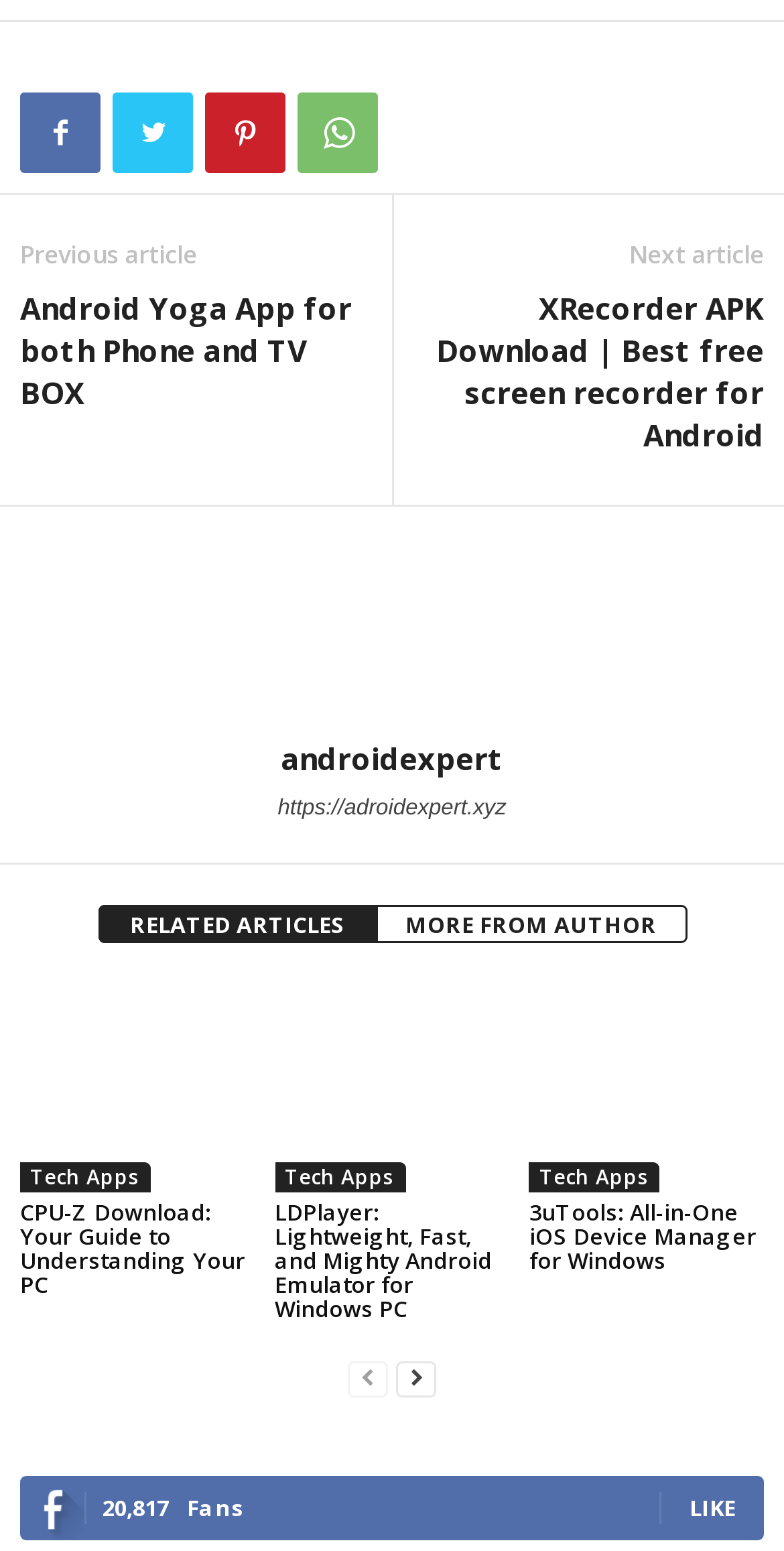Please locate the bounding box coordinates of the element that should be clicked to complete the given instruction: "Click on the 'LIKE' button".

[0.879, 0.962, 0.938, 0.982]